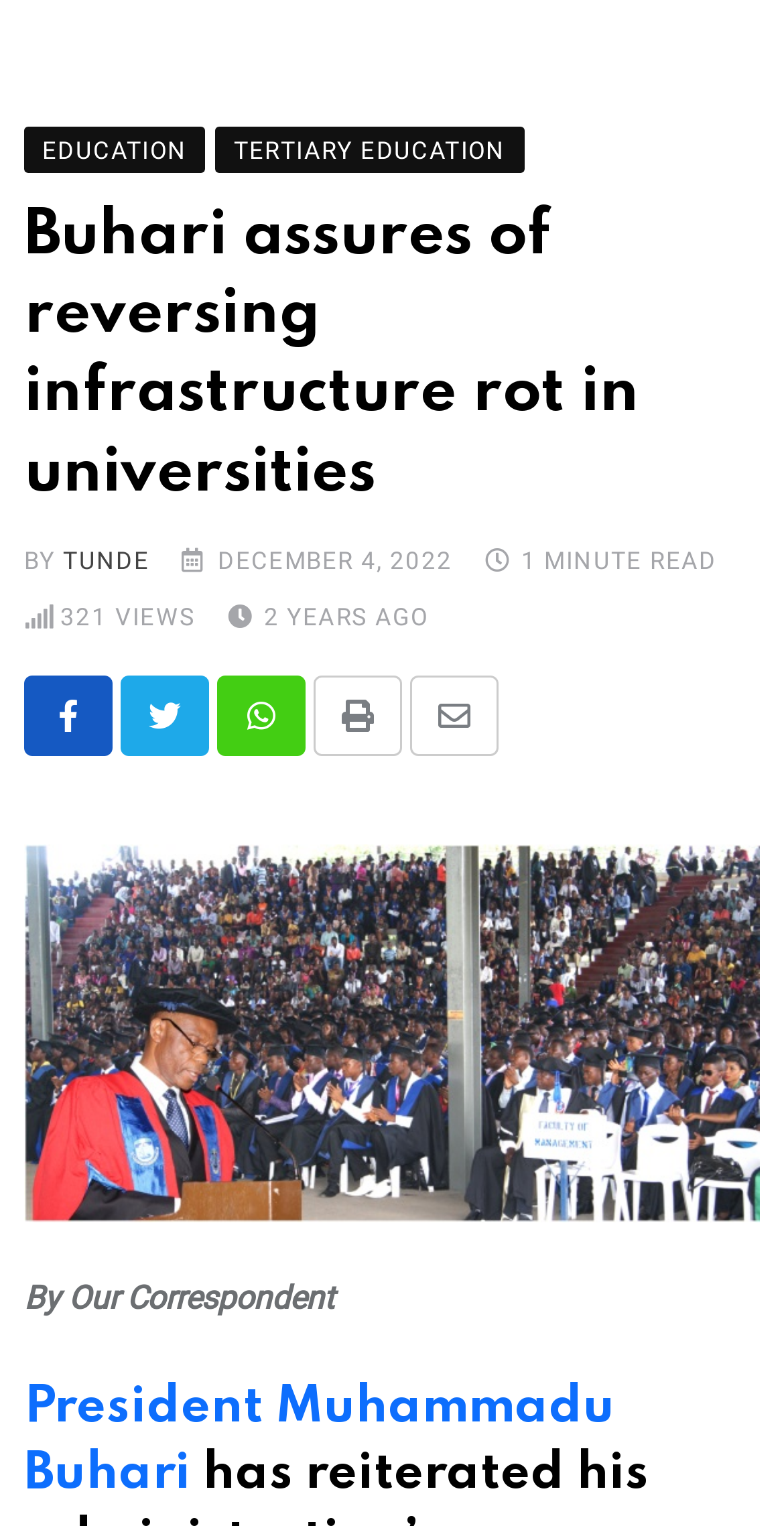Please predict the bounding box coordinates of the element's region where a click is necessary to complete the following instruction: "View the article's details". The coordinates should be represented by four float numbers between 0 and 1, i.e., [left, top, right, bottom].

[0.665, 0.358, 0.914, 0.376]